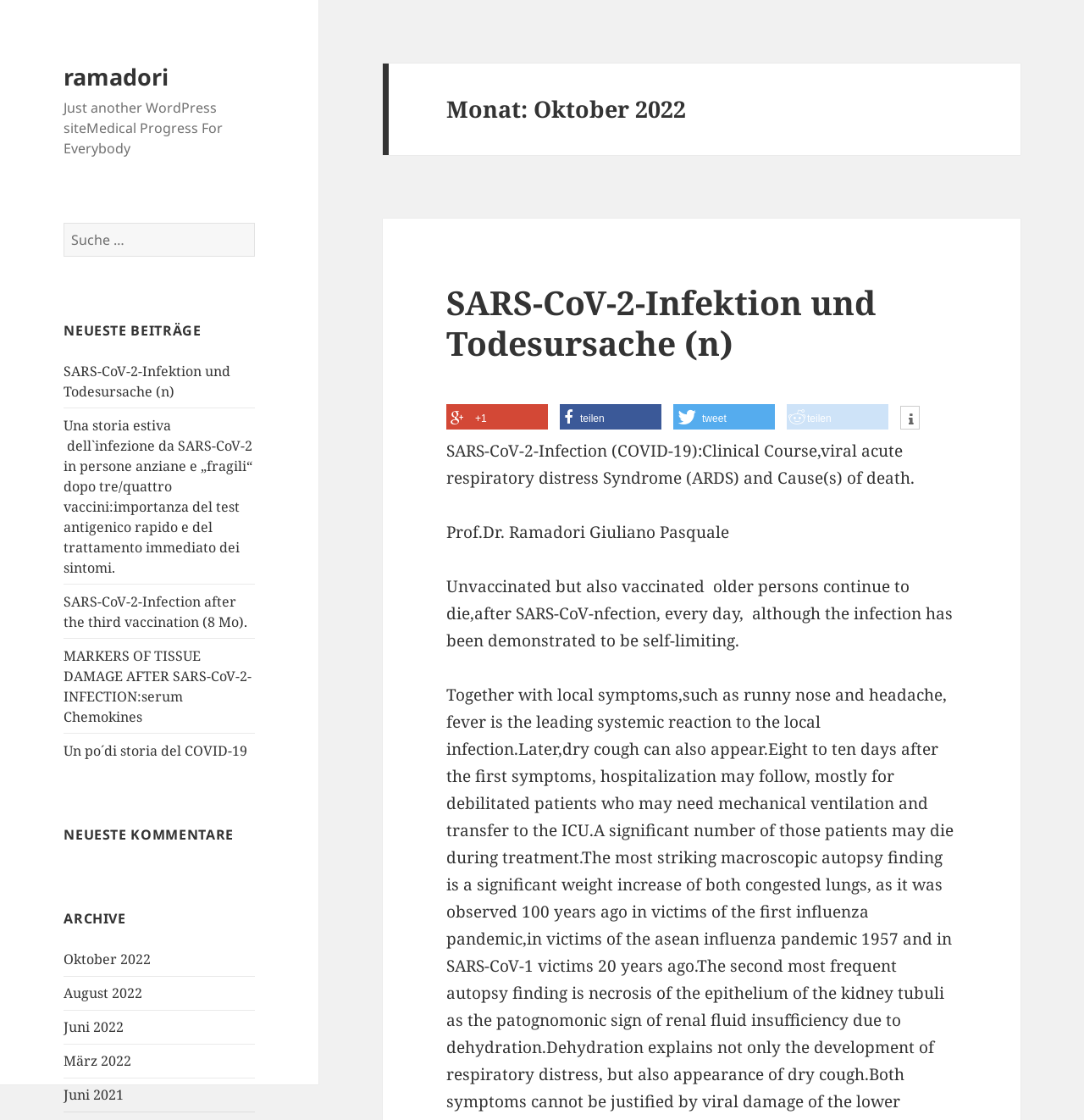Identify the bounding box coordinates of the area that should be clicked in order to complete the given instruction: "Go to Oktober 2022". The bounding box coordinates should be four float numbers between 0 and 1, i.e., [left, top, right, bottom].

[0.059, 0.848, 0.139, 0.865]